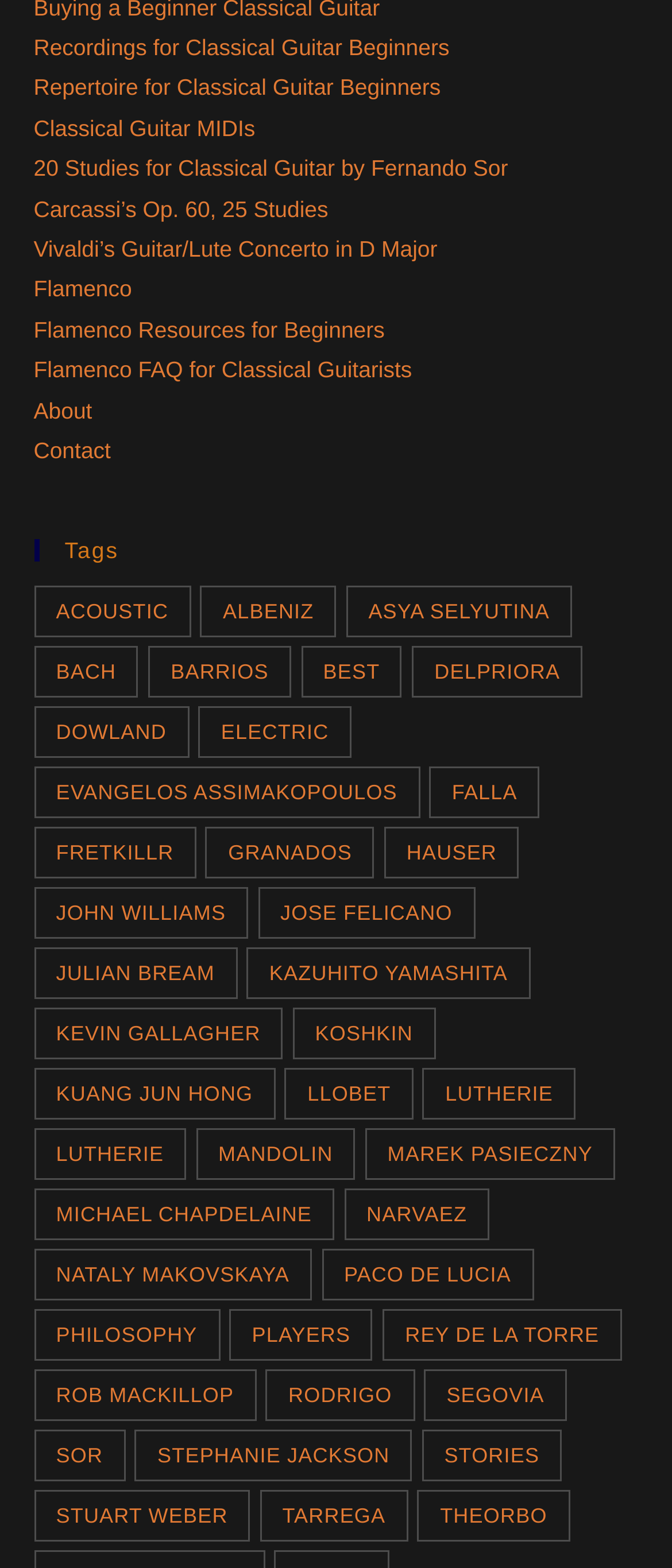Please determine the bounding box coordinates of the element to click in order to execute the following instruction: "Learn about 'Flamenco'". The coordinates should be four float numbers between 0 and 1, specified as [left, top, right, bottom].

[0.05, 0.176, 0.196, 0.193]